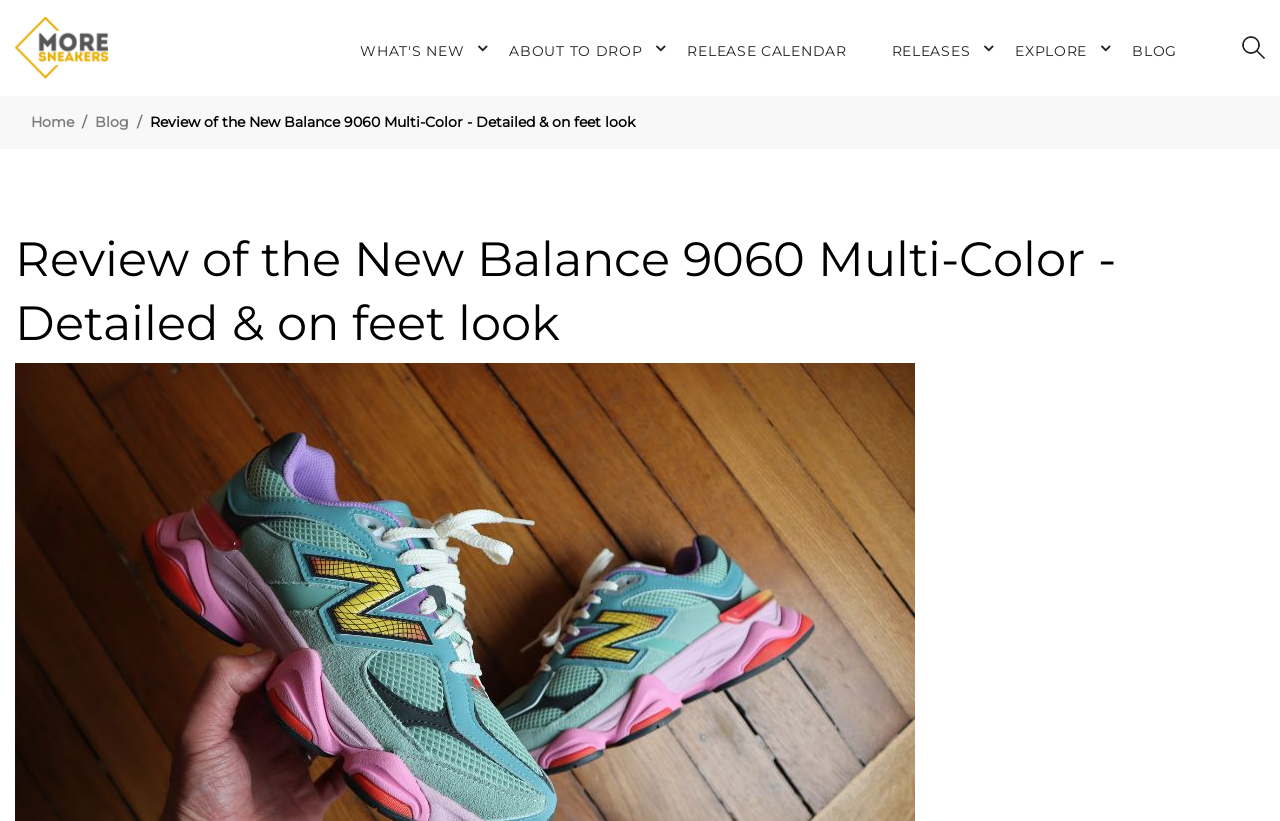Please answer the following question using a single word or phrase: 
How many navigation links are present in the breadcrumb?

2